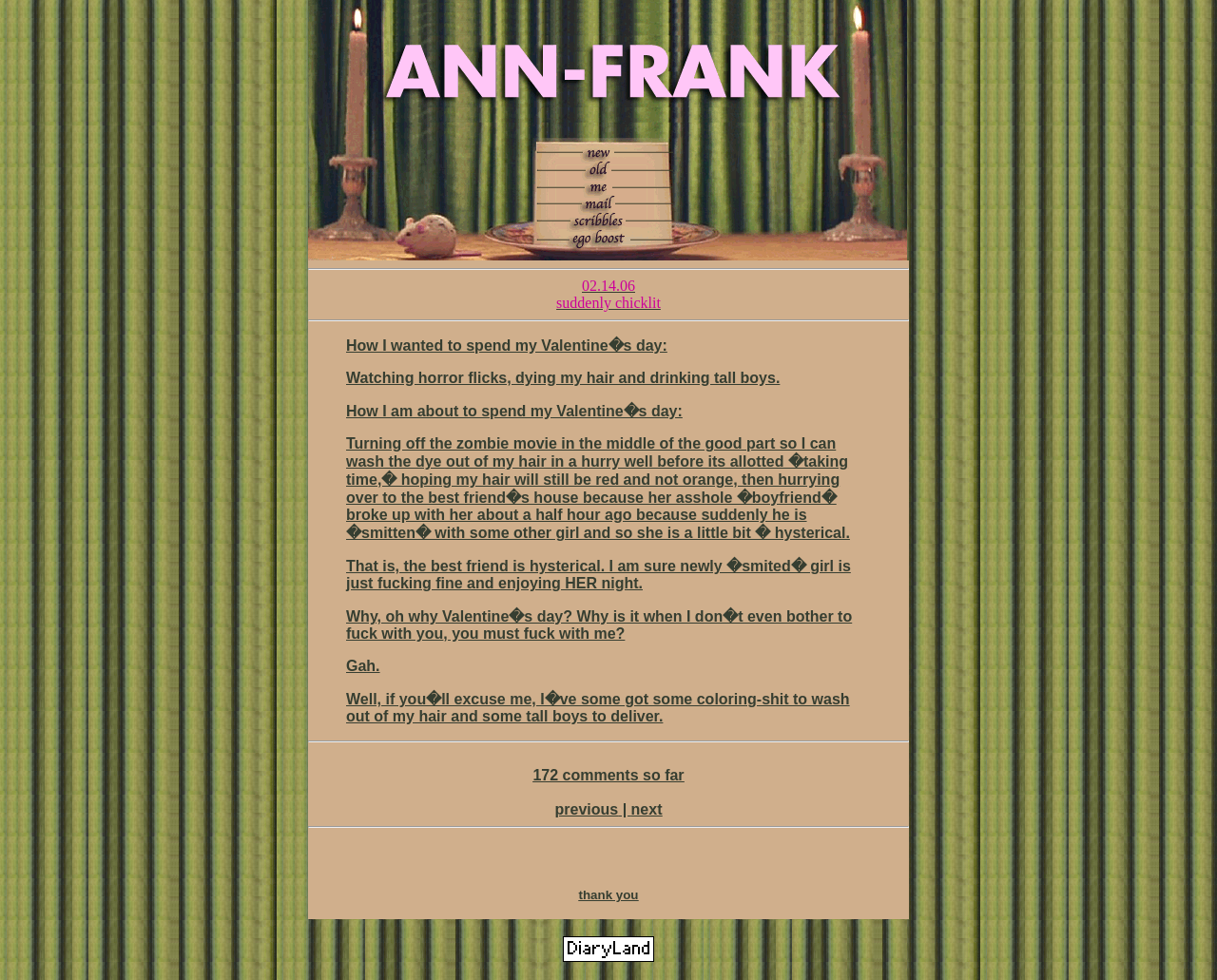Identify the bounding box coordinates for the UI element described as: "thank you". The coordinates should be provided as four floats between 0 and 1: [left, top, right, bottom].

[0.475, 0.906, 0.525, 0.92]